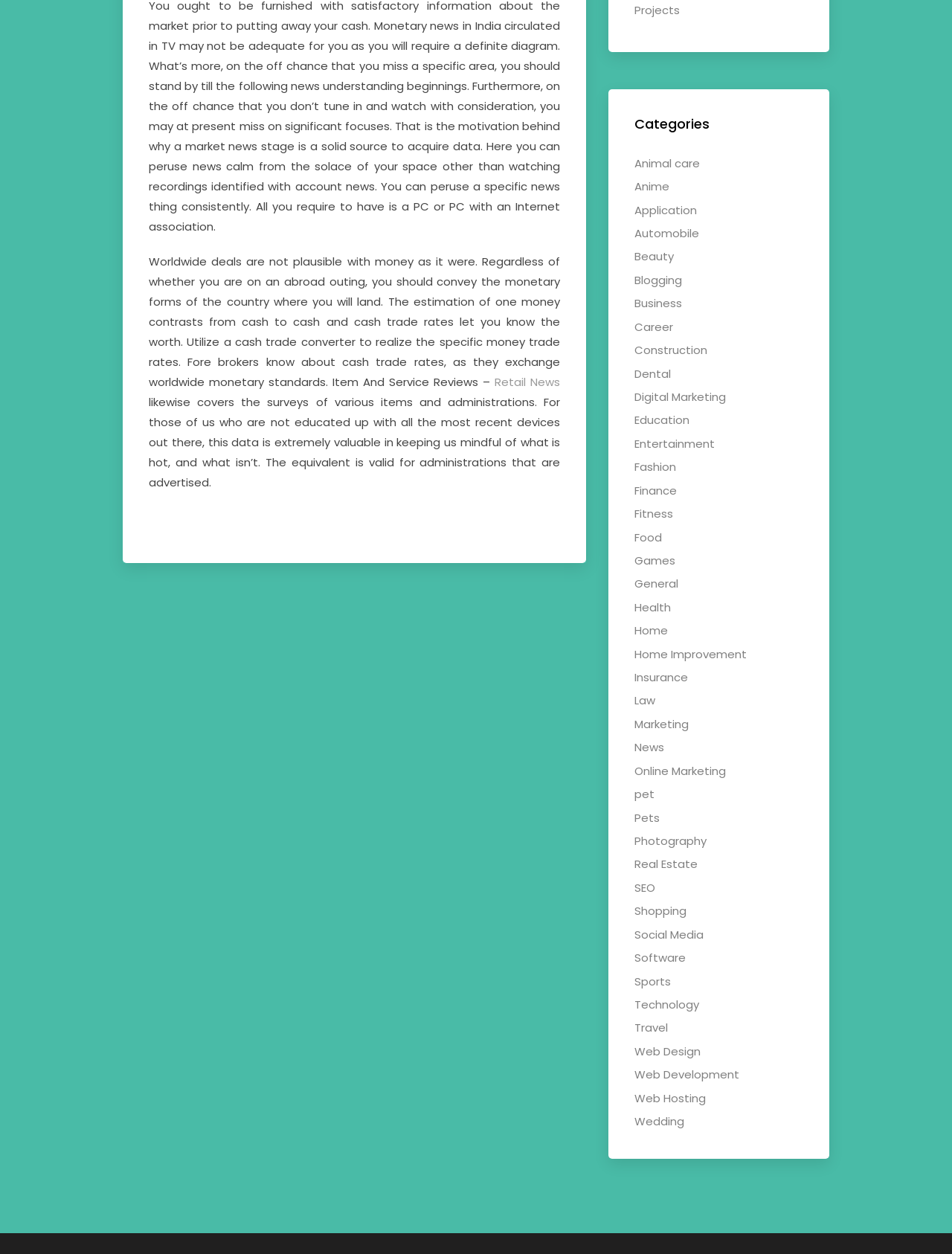Can you provide the bounding box coordinates for the element that should be clicked to implement the instruction: "Browse Animal care"?

[0.667, 0.124, 0.735, 0.136]